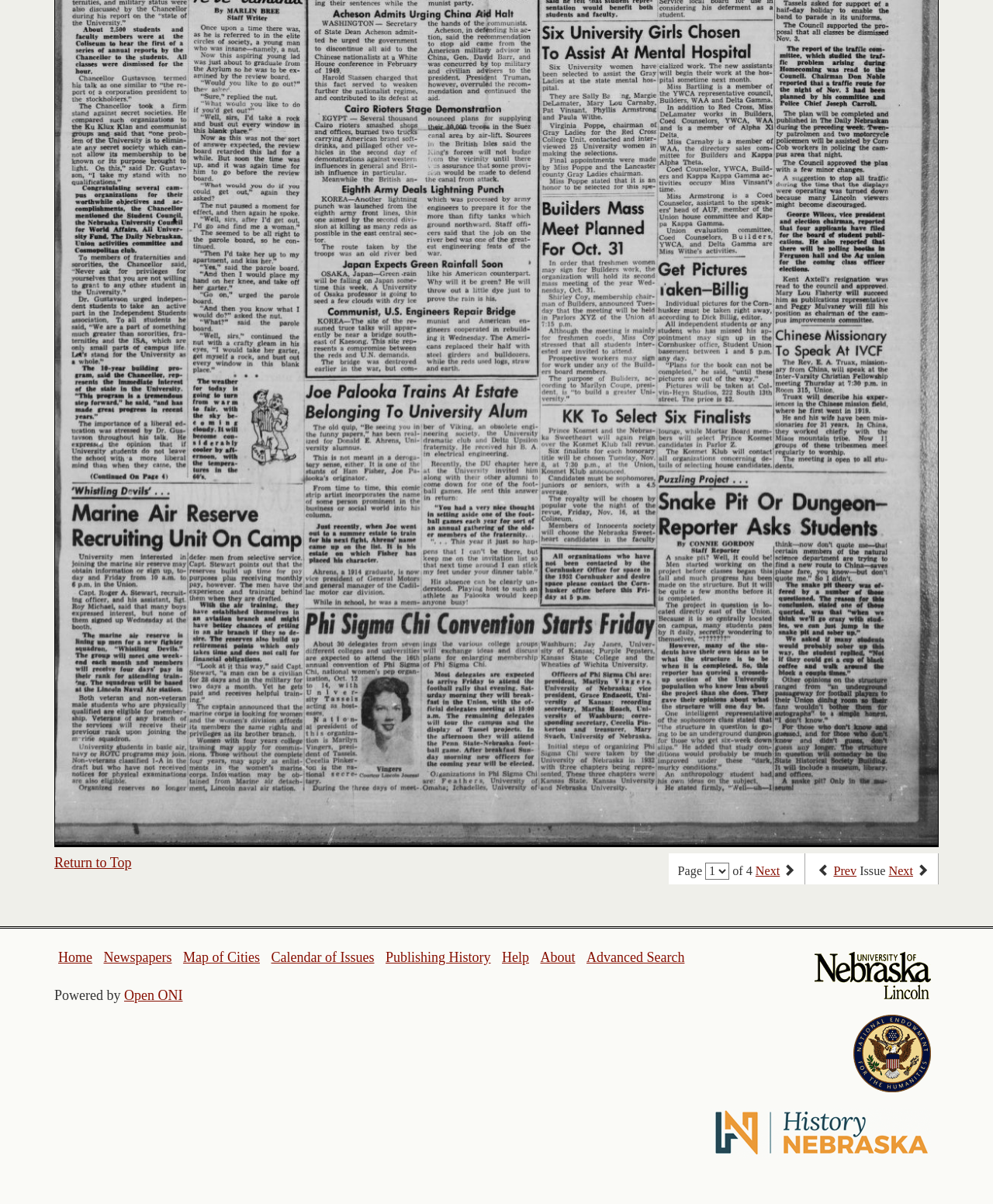Please answer the following query using a single word or phrase: 
What is the current page number?

4